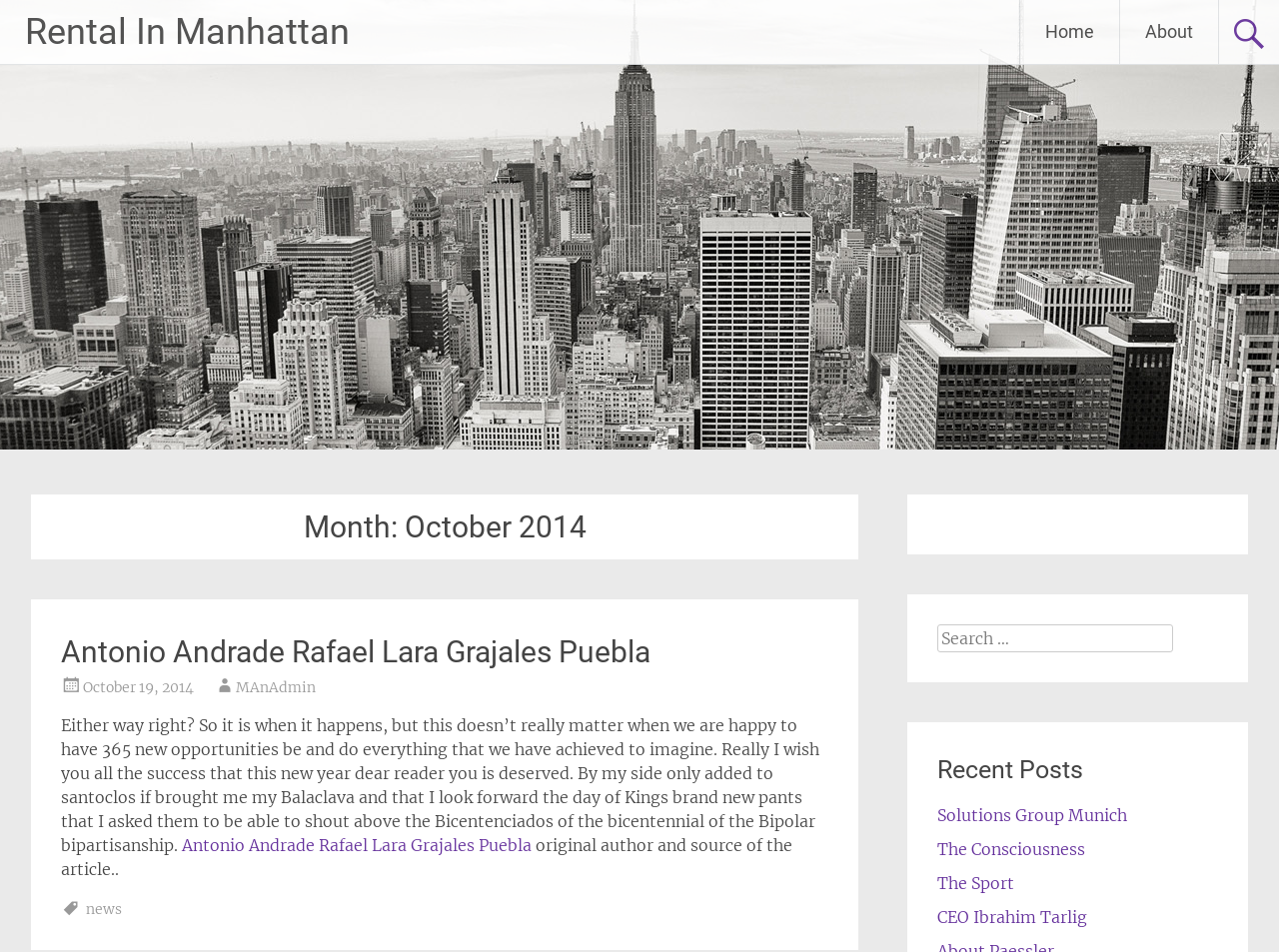Identify the main heading of the webpage and provide its text content.

Month: October 2014